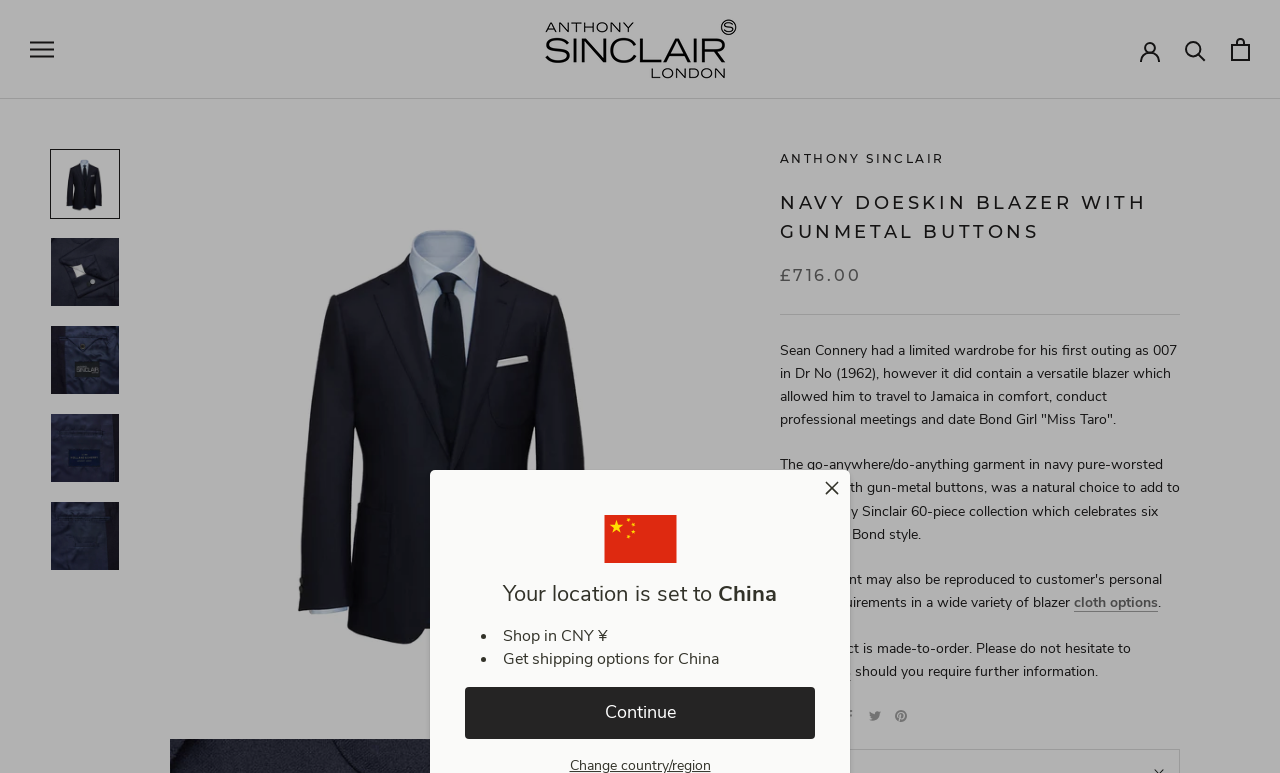What is the current location set to?
Examine the image and provide an in-depth answer to the question.

I found the current location set to by looking at the top section of the webpage, which displays the text 'Your location is set to China'.